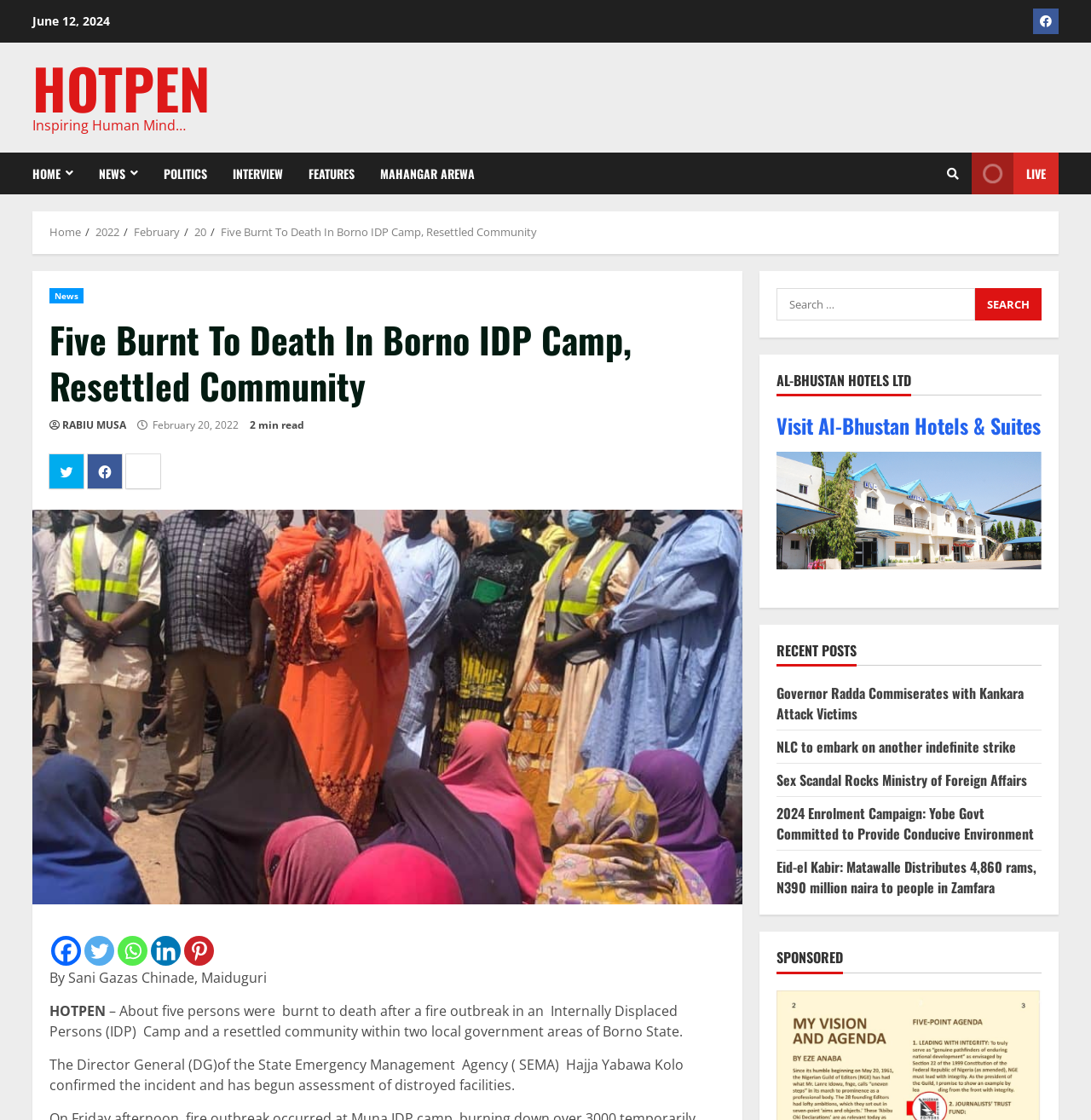Identify the bounding box coordinates of the region that needs to be clicked to carry out this instruction: "Visit Al-Bhustan Hotels & Suites". Provide these coordinates as four float numbers ranging from 0 to 1, i.e., [left, top, right, bottom].

[0.712, 0.368, 0.955, 0.509]